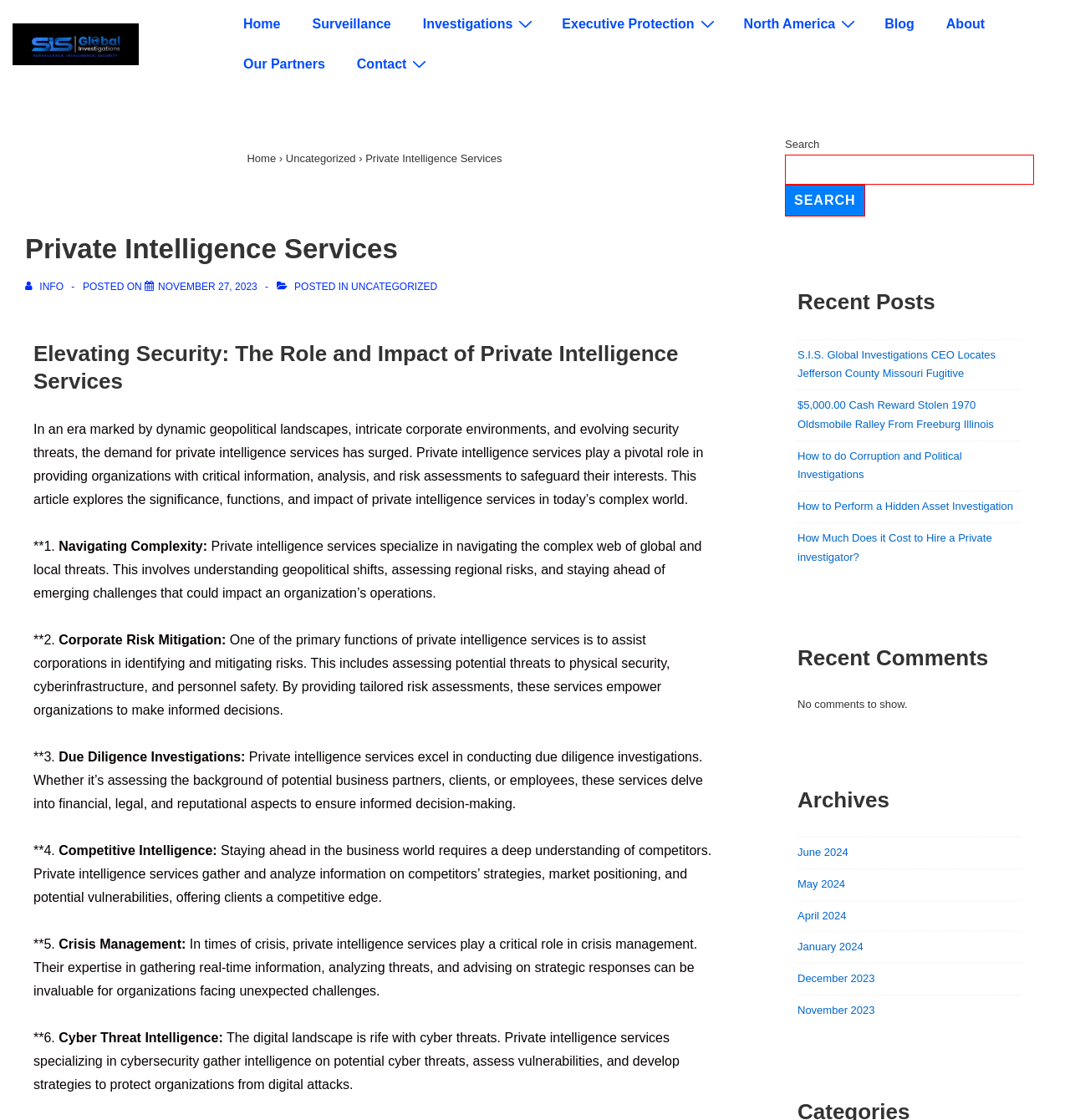Show the bounding box coordinates for the HTML element as described: "parent_node: Search name="s"".

[0.734, 0.138, 0.966, 0.165]